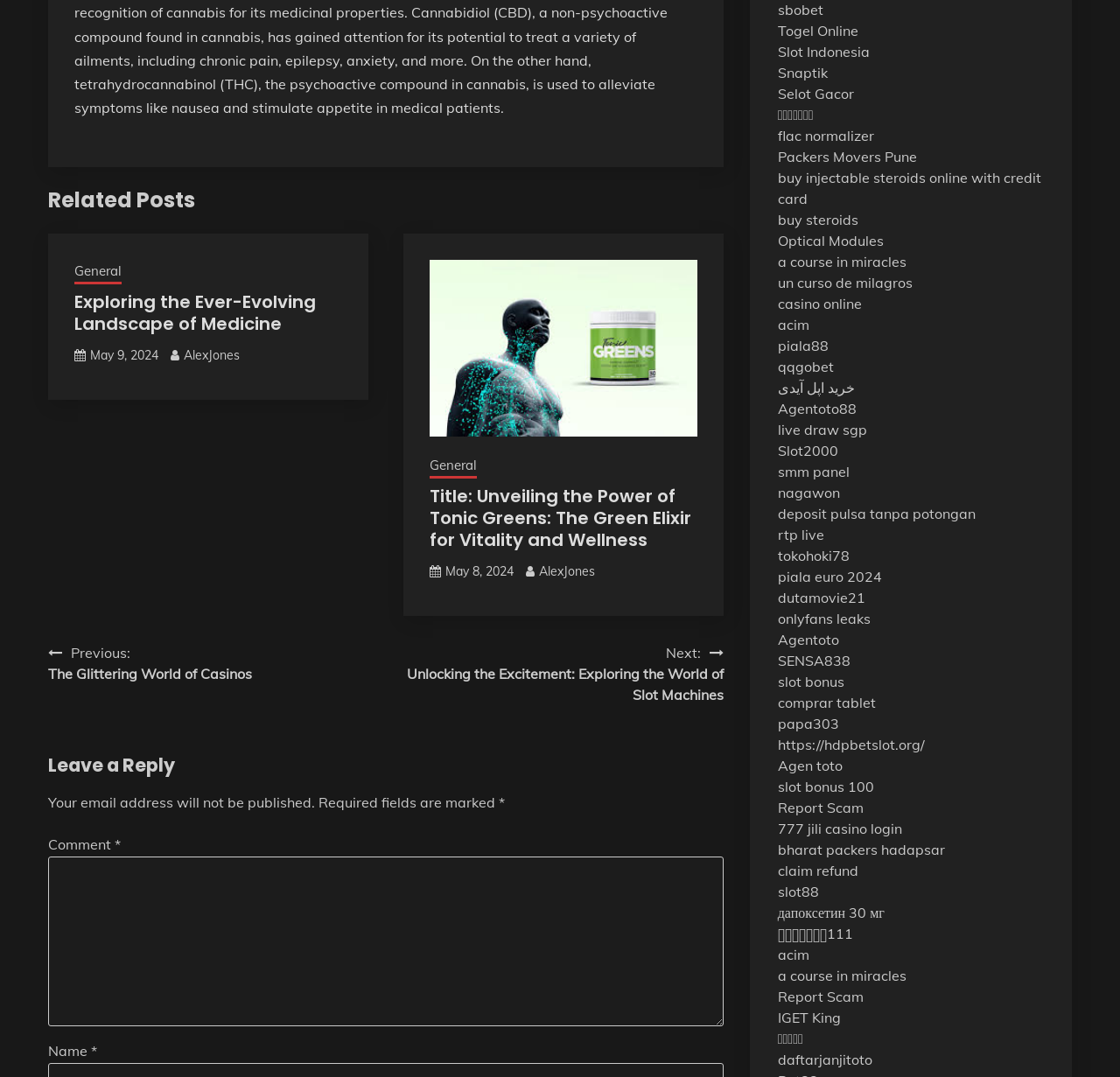Identify the bounding box coordinates of the section to be clicked to complete the task described by the following instruction: "Click on the 'General' link". The coordinates should be four float numbers between 0 and 1, formatted as [left, top, right, bottom].

[0.066, 0.243, 0.109, 0.264]